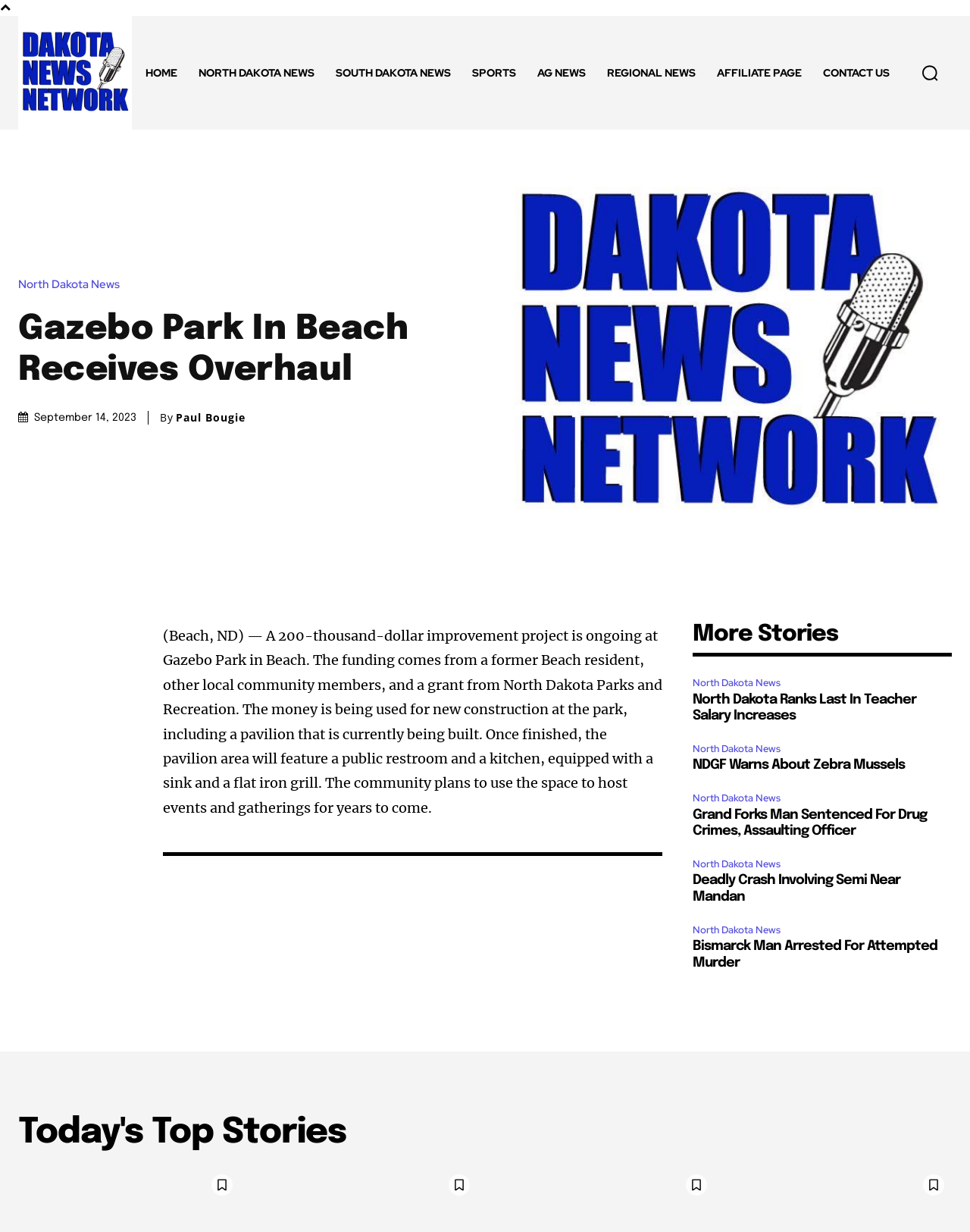What is the purpose of the new pavilion?
Look at the screenshot and give a one-word or phrase answer.

To host events and gatherings